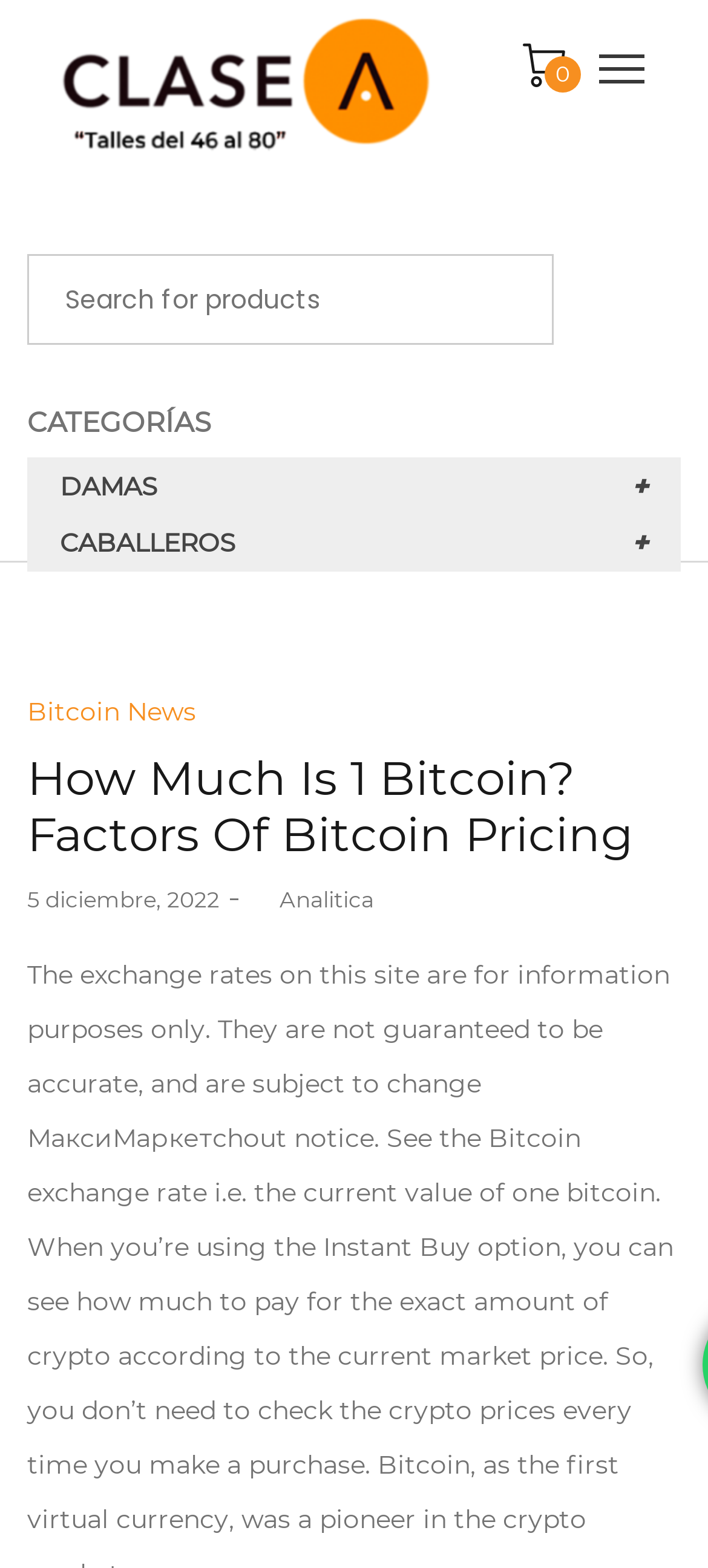Please identify the bounding box coordinates of where to click in order to follow the instruction: "Read the article posted on 5 diciembre, 2022".

[0.038, 0.565, 0.31, 0.583]